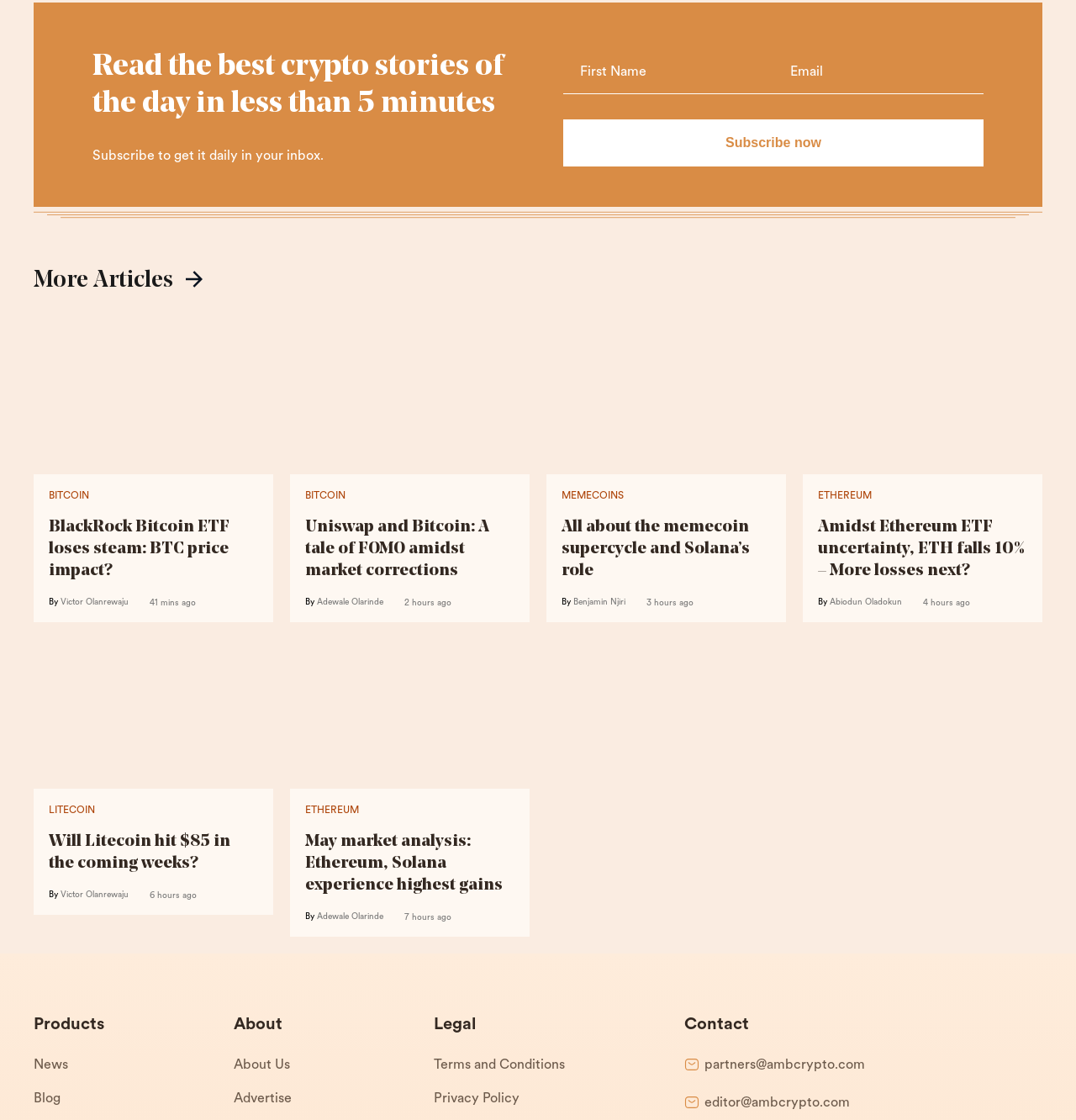Determine the bounding box coordinates of the UI element described by: "aria-label="Name" name="cm-name" placeholder="First Name"".

[0.523, 0.05, 0.748, 0.084]